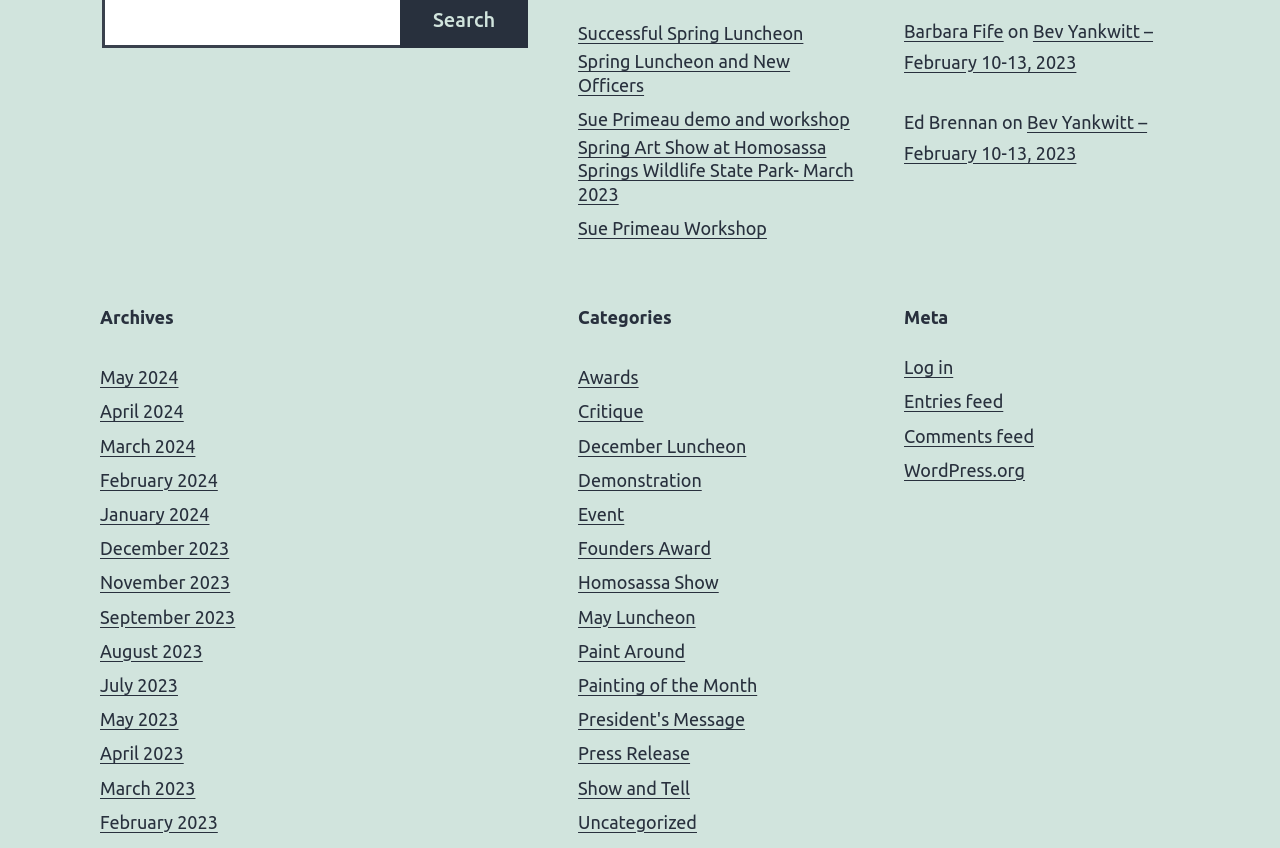Locate the bounding box of the user interface element based on this description: "May 2024".

[0.078, 0.433, 0.139, 0.457]